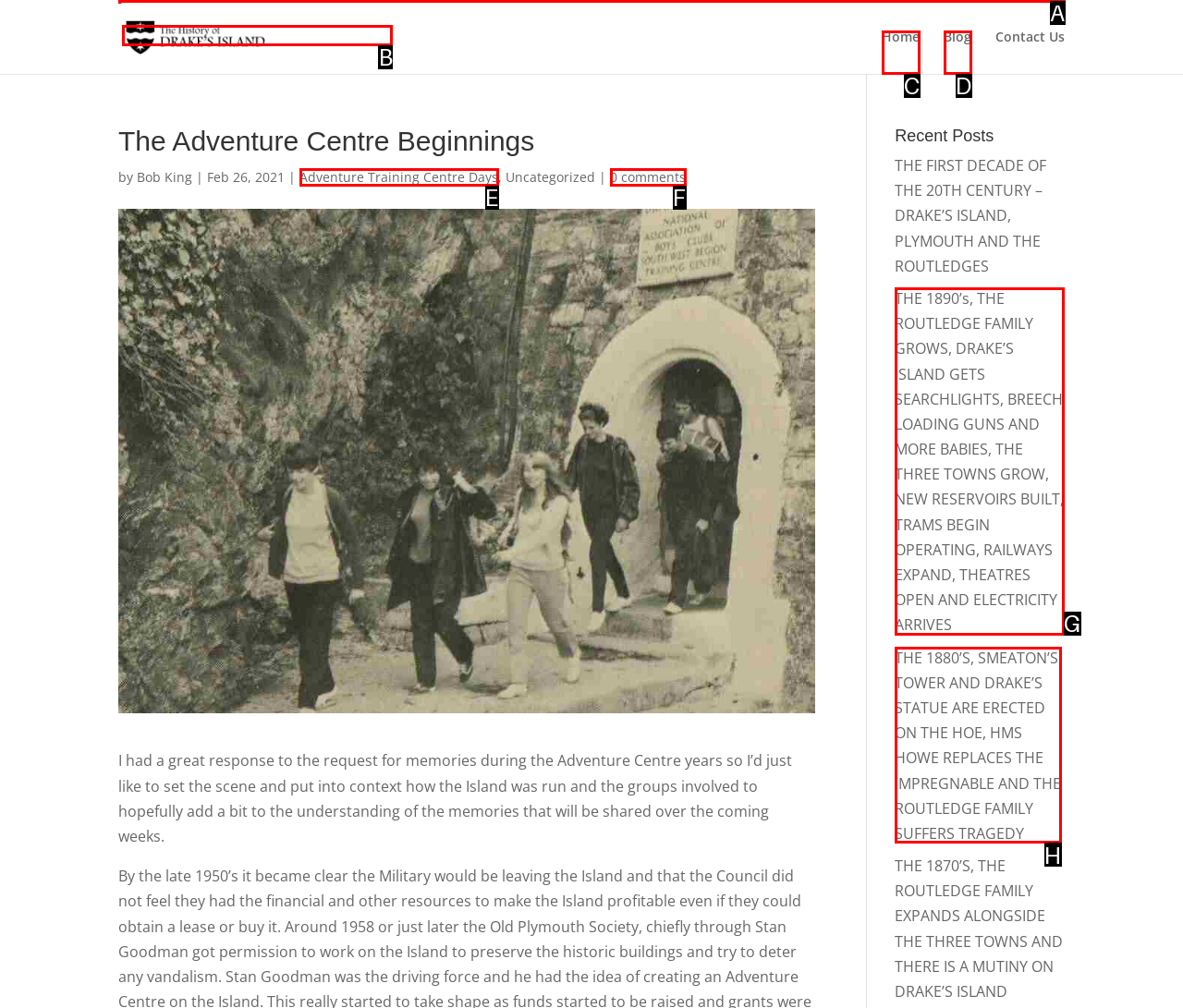Indicate which red-bounded element should be clicked to perform the task: Search for something Answer with the letter of the correct option.

A